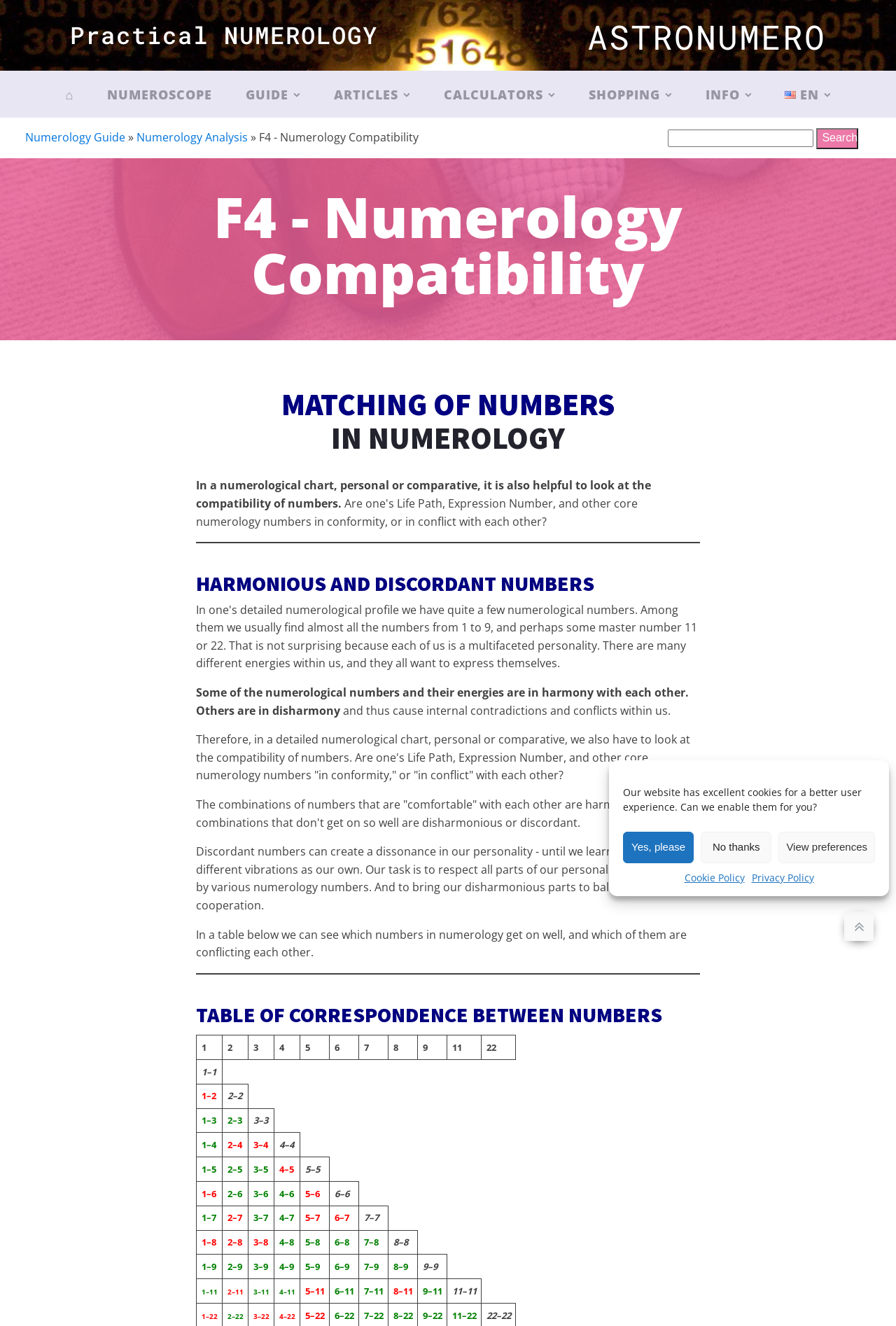Provide a short answer using a single word or phrase for the following question: 
What happens when discordant numbers are present in a numerology chart?

Create dissonance in personality